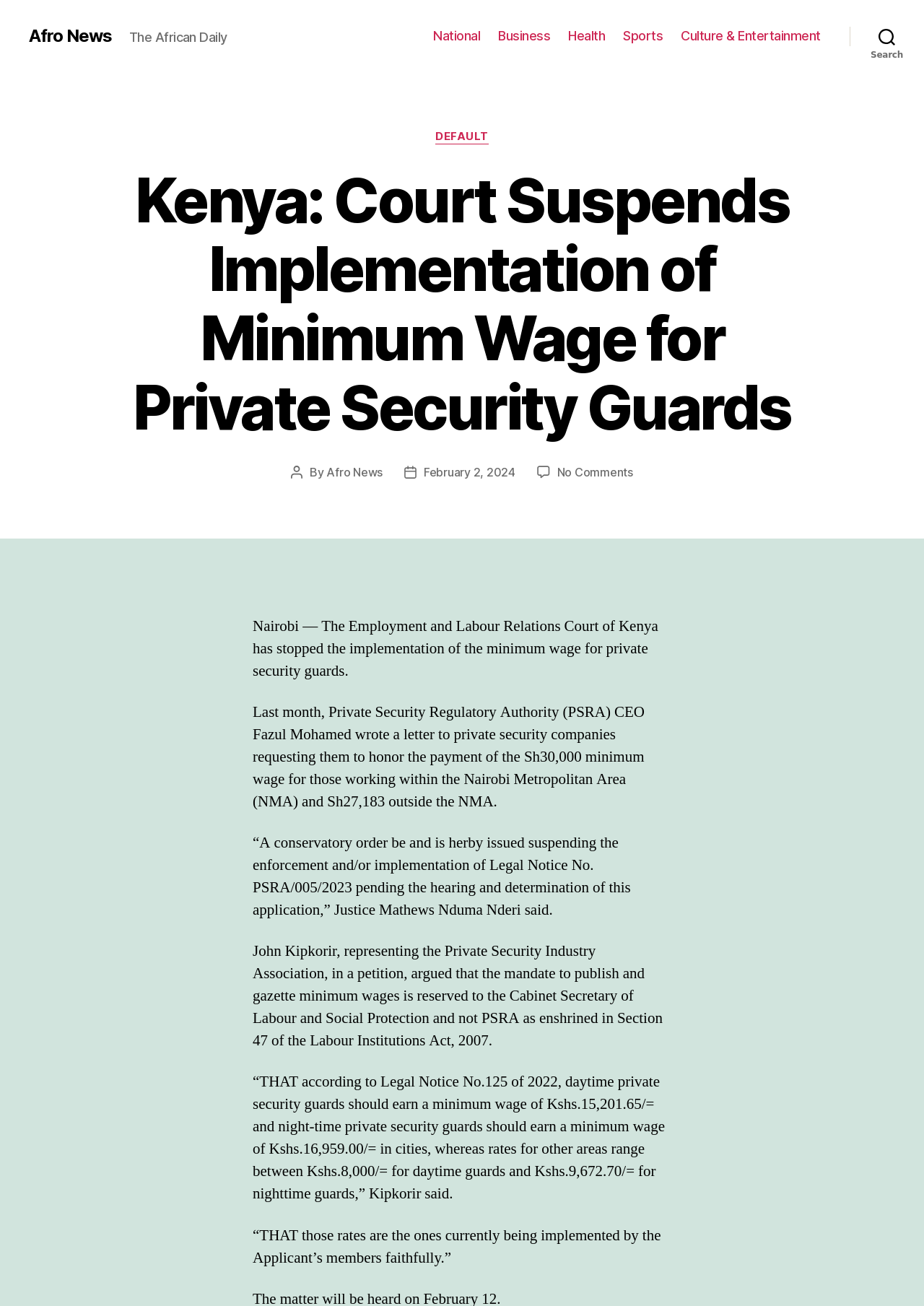What is the name of the news organization?
Please respond to the question with as much detail as possible.

The name of the news organization can be found at the top left corner of the webpage, where it says 'The African Daily' and 'Afro News' is written as a link.